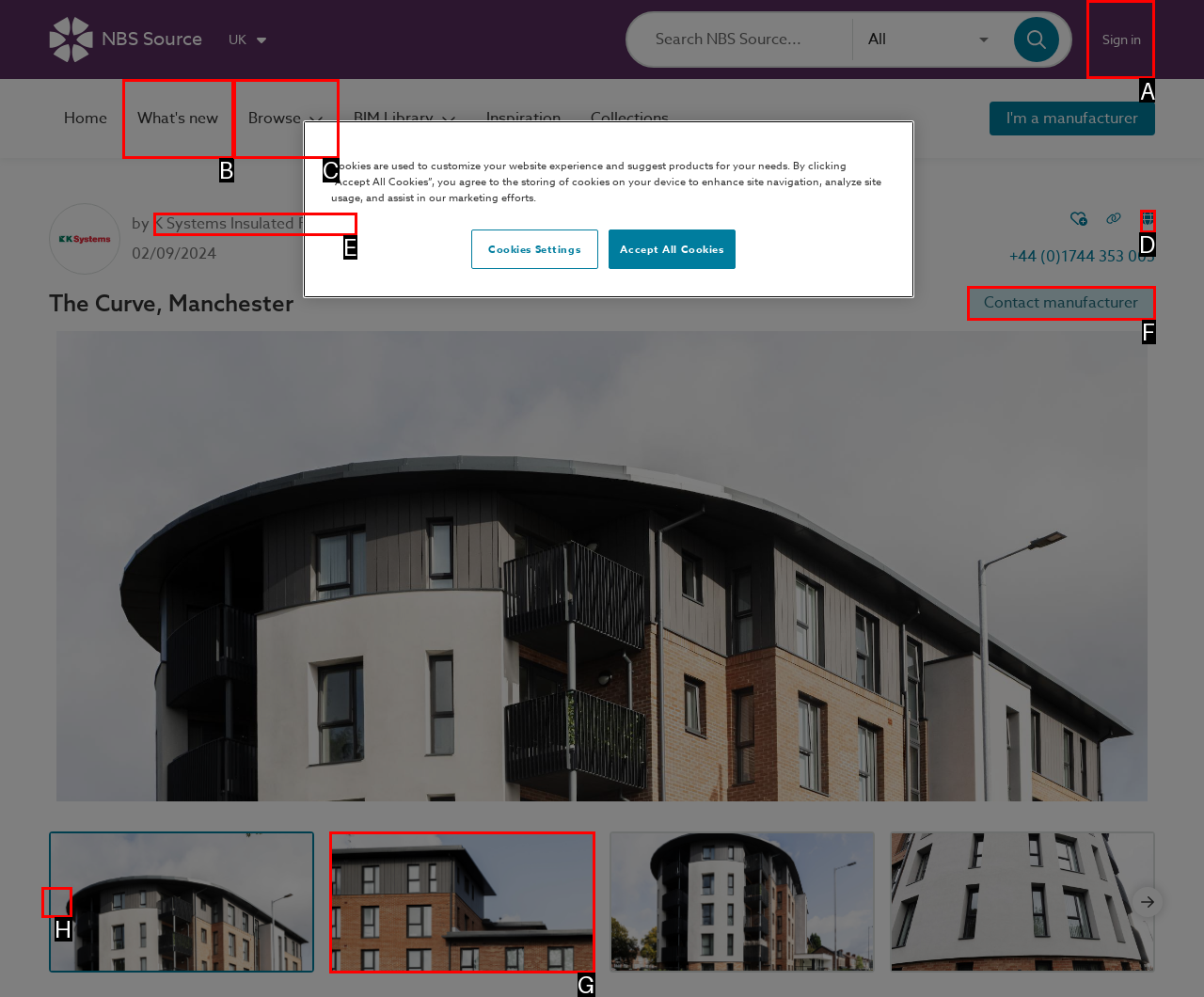For the given instruction: Sign in, determine which boxed UI element should be clicked. Answer with the letter of the corresponding option directly.

A